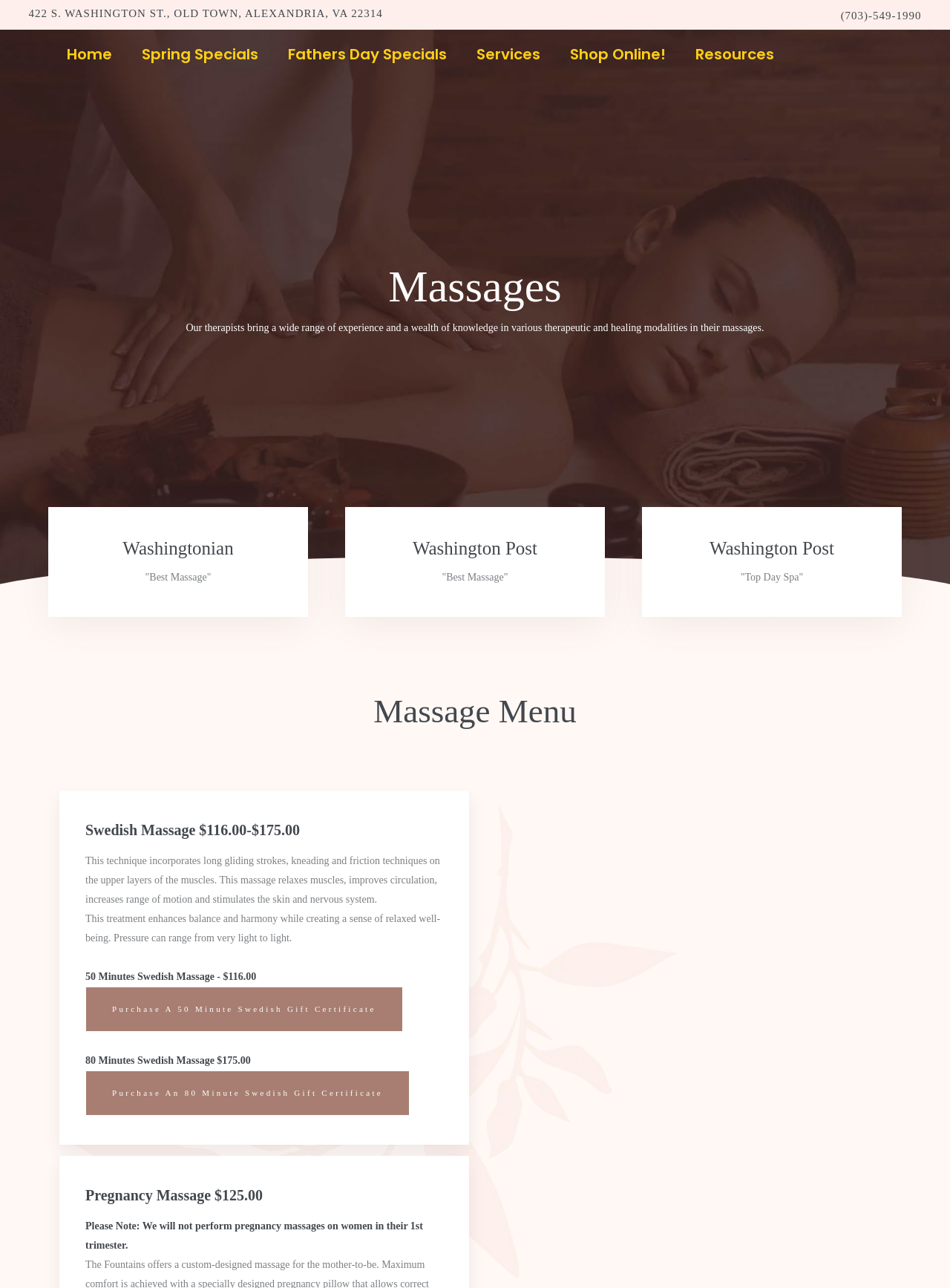Is pregnancy massage available for women in their 1st trimester?
From the image, respond using a single word or phrase.

No